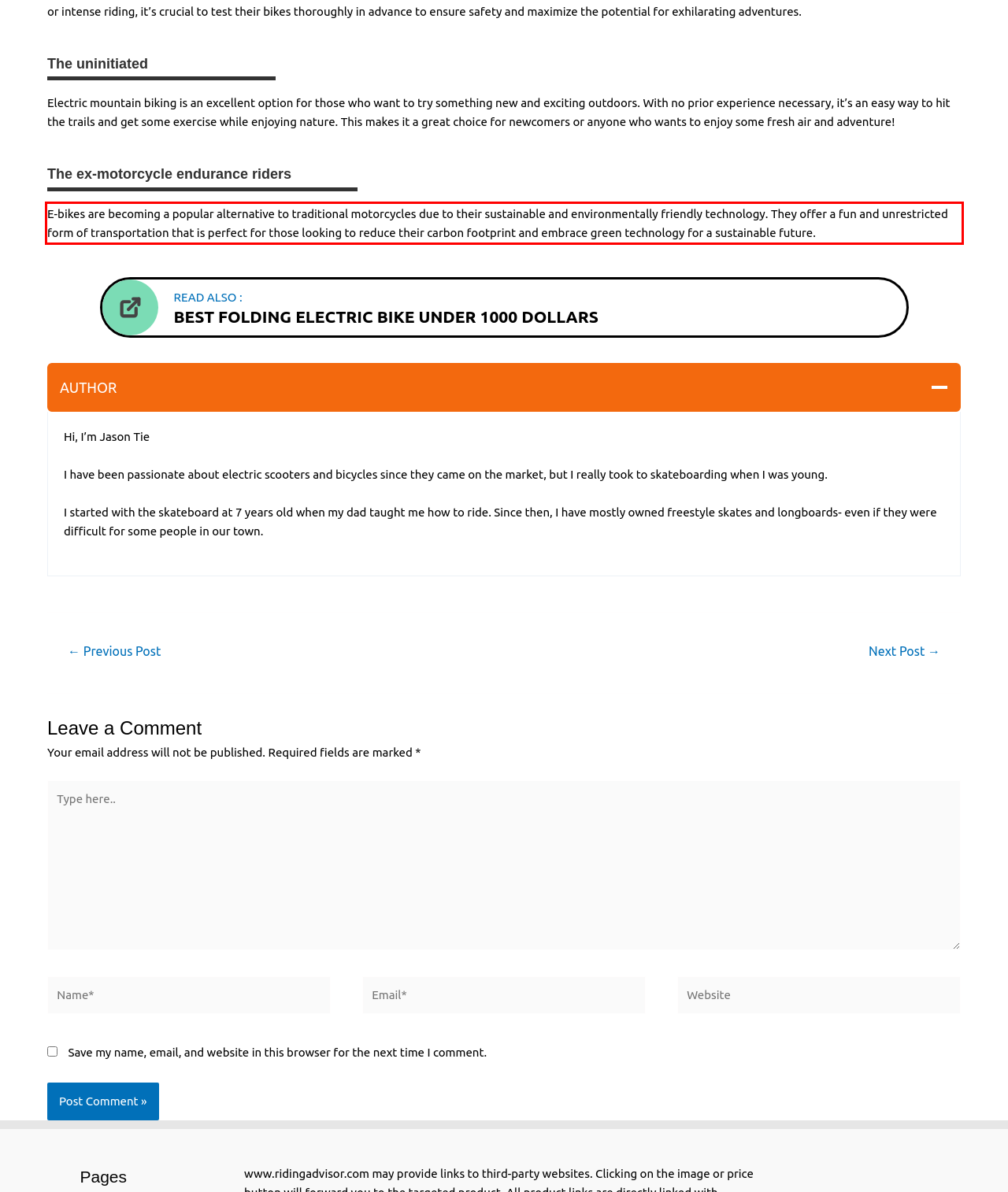There is a screenshot of a webpage with a red bounding box around a UI element. Please use OCR to extract the text within the red bounding box.

E-bikes are becoming a popular alternative to traditional motorcycles due to their sustainable and environmentally friendly technology. They offer a fun and unrestricted form of transportation that is perfect for those looking to reduce their carbon footprint and embrace green technology for a sustainable future.